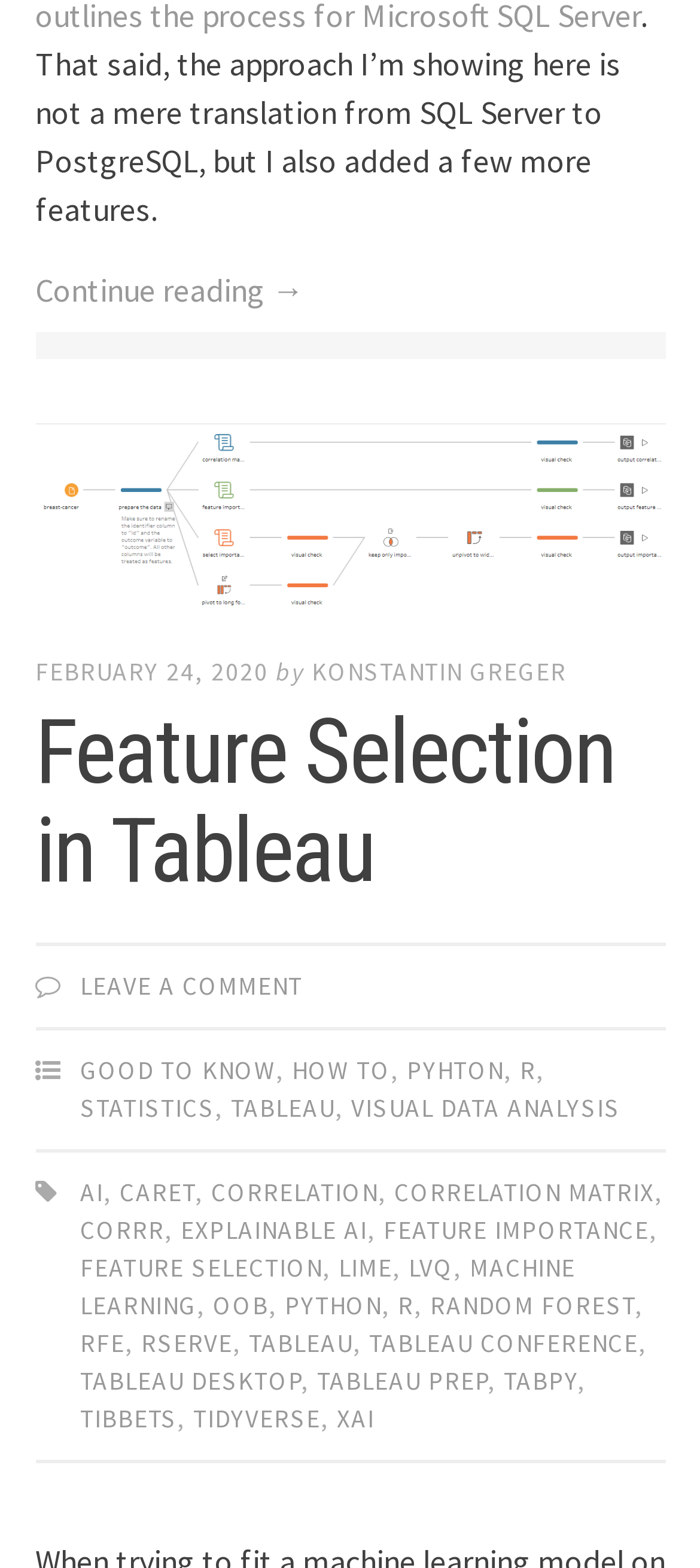What is the title of the article?
Please analyze the image and answer the question with as much detail as possible.

I found the title of the article by looking at the heading element with the text 'Feature Selection in Tableau' which is located at the top of the webpage.